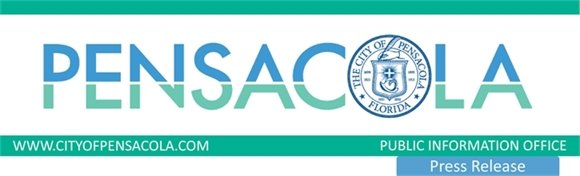Provide a one-word or short-phrase response to the question:
What is the purpose of the document indicated by the phrase 'Press Release'?

To contain important public information